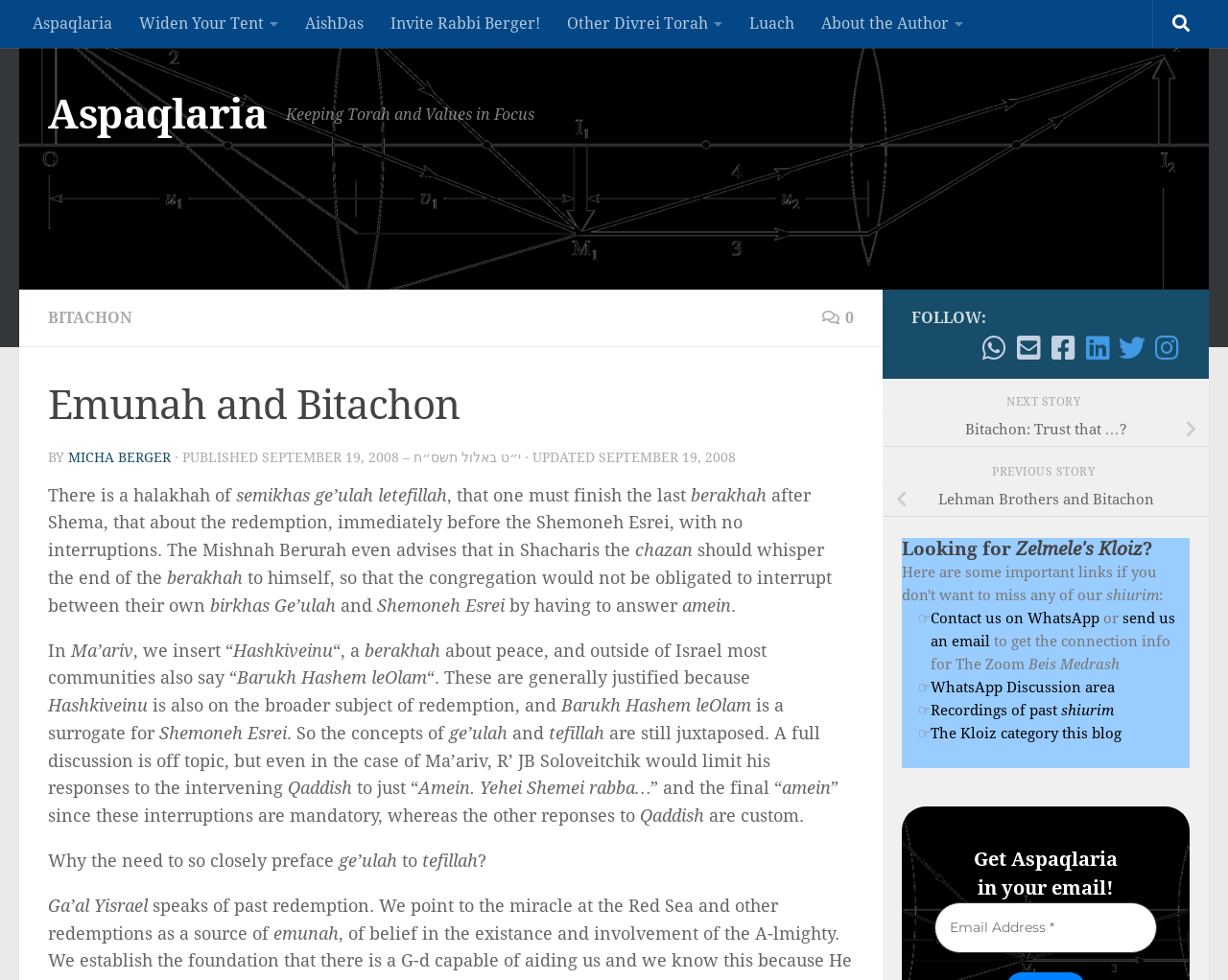Provide a brief response to the question using a single word or phrase: 
What is the topic of the article?

Emunah and Bitachon